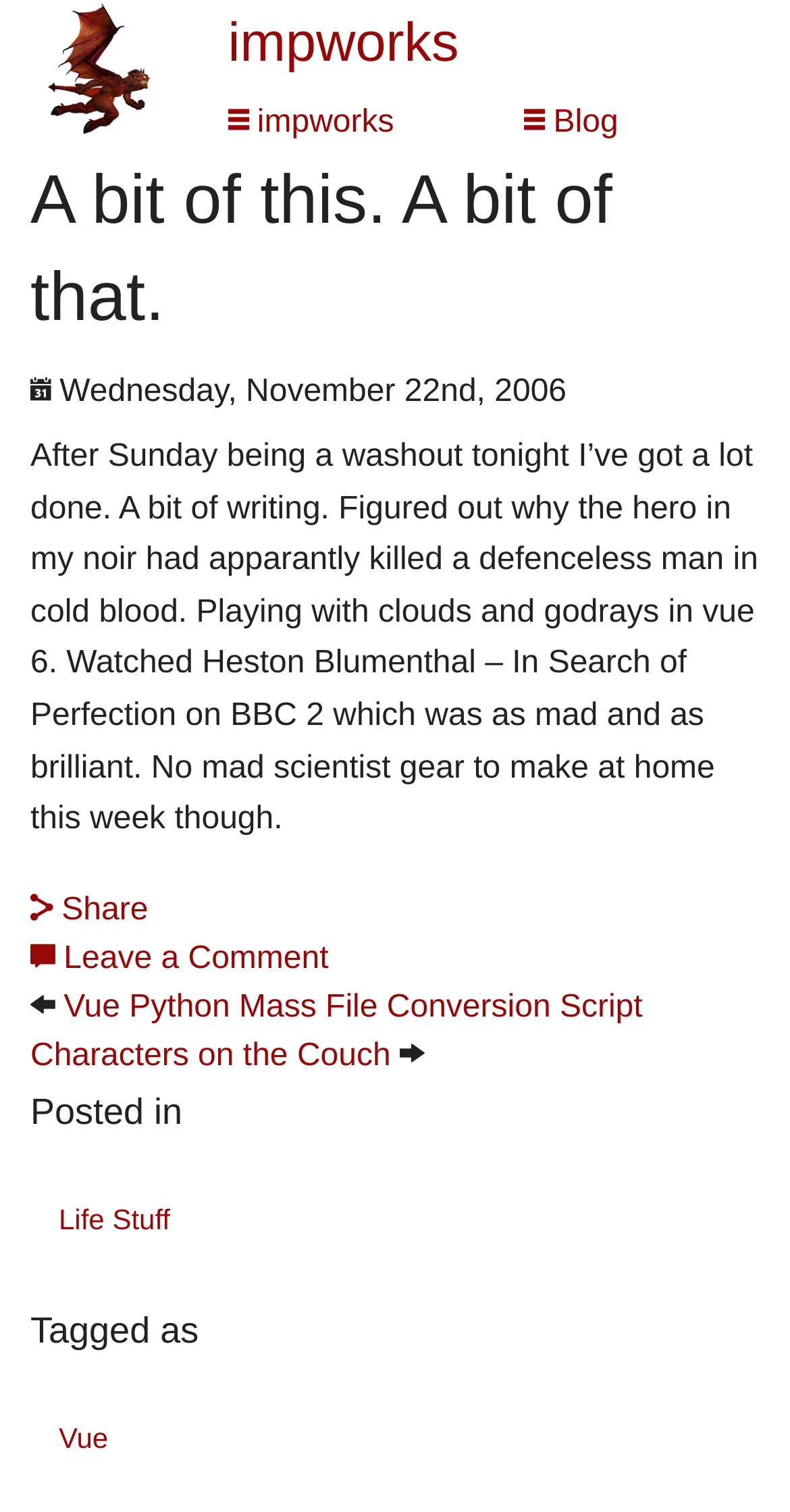Locate the bounding box coordinates of the clickable element to fulfill the following instruction: "Leave a comment". Provide the coordinates as four float numbers between 0 and 1 in the format [left, top, right, bottom].

[0.038, 0.622, 0.416, 0.645]